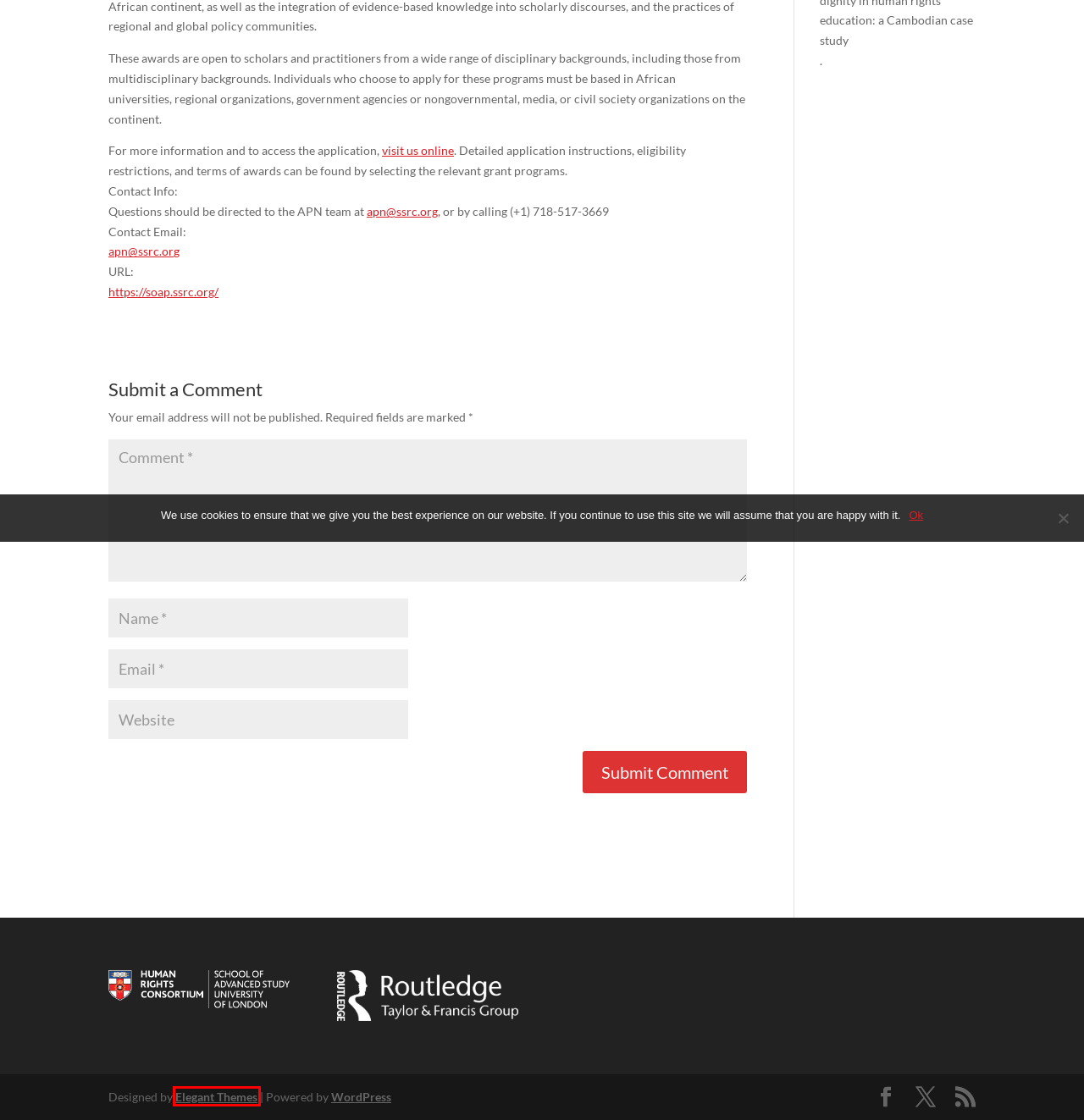You have a screenshot of a webpage with an element surrounded by a red bounding box. Choose the webpage description that best describes the new page after clicking the element inside the red bounding box. Here are the candidates:
A. Events - HRRN
B. The Most Popular WordPress Themes In The World
C. Deadlines - HRRN
D. Blog - HRRN
E. HRRN
F. Home - HRRN
G. Contact Us - HRRN
H. Blog Tool, Publishing Platform, and CMS – WordPress.org

B